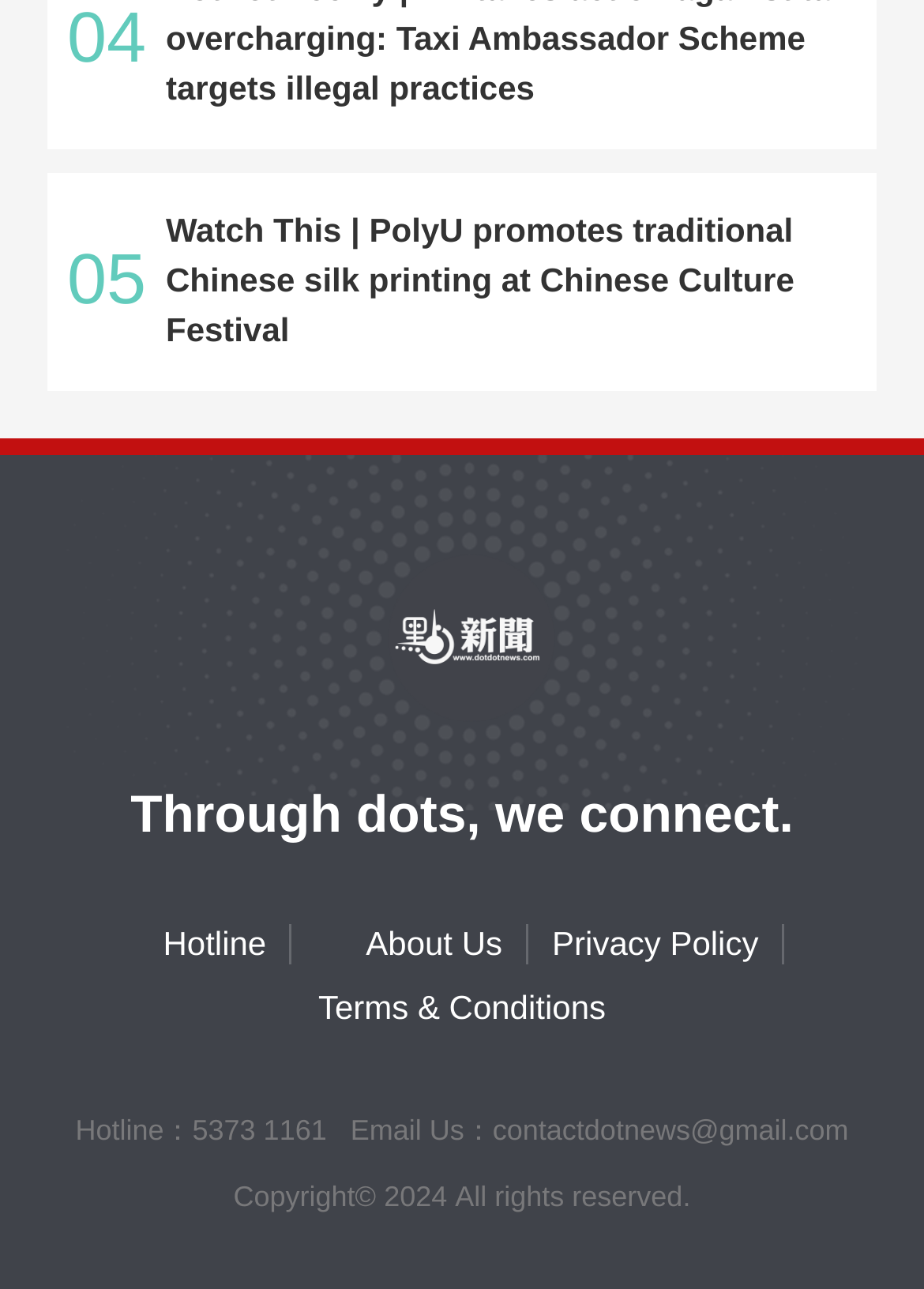What is the slogan of the webpage?
Please use the image to provide a one-word or short phrase answer.

Through dots, we connect.